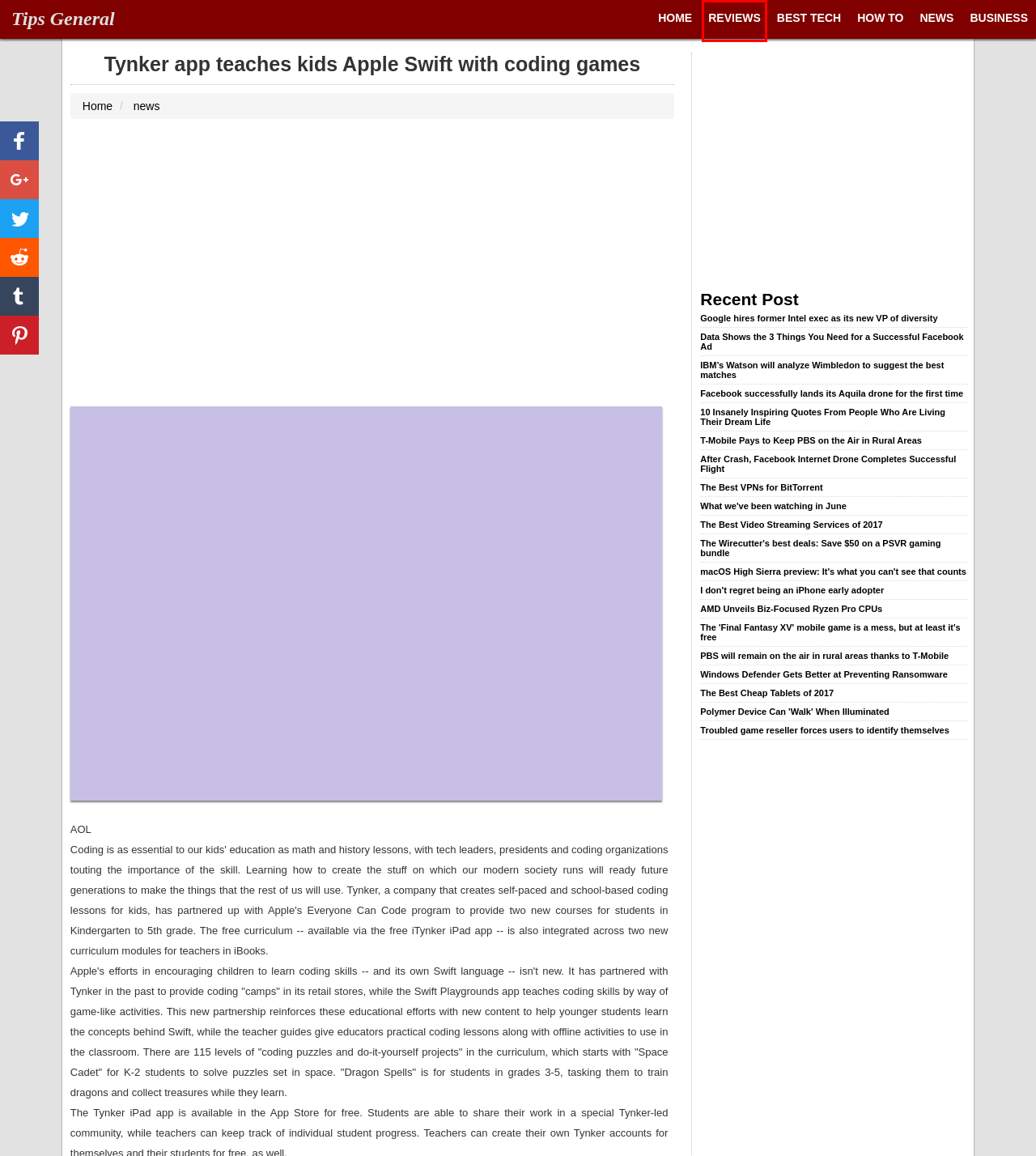You see a screenshot of a webpage with a red bounding box surrounding an element. Pick the webpage description that most accurately represents the new webpage after interacting with the element in the red bounding box. The options are:
A. Google hires former Intel exec as its new VP of diversity - Tips general news
B. The 'Final Fantasy XV' mobile game is a mess, but at least it's free - Tips general news
C. Best Tech - recent Best Tech - most Best Tech popular - Tips General
D. business - recent business - most business popular - Tips General
E. Windows Defender Gets Better at Preventing Ransomware - Tips general news
F. reviews - recent reviews - most reviews popular - Tips General
G. The Best Video Streaming Services of 2017 - Tips general news
H. Polymer Device Can 'Walk' When Illuminated - Tips general news

F